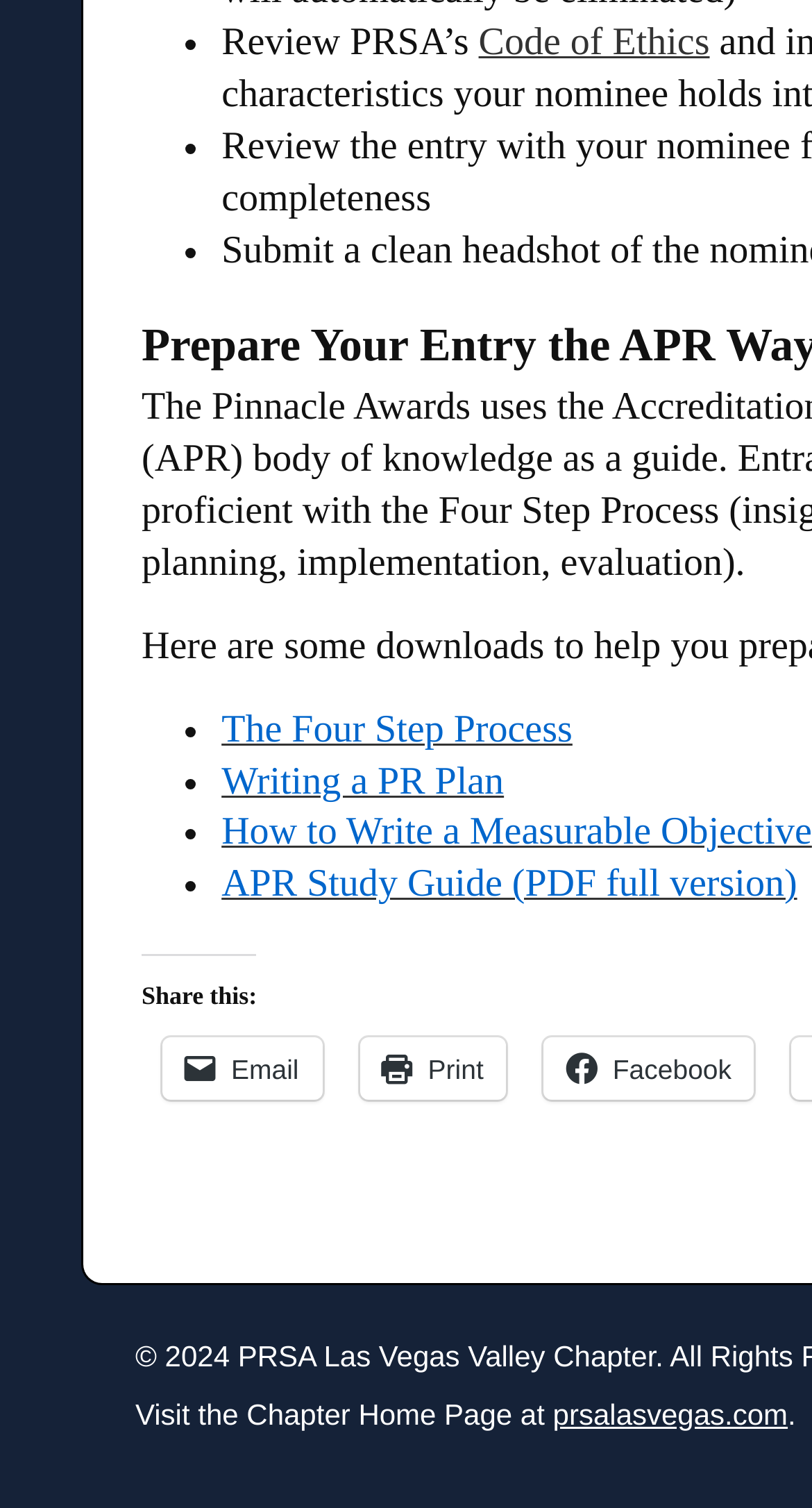Locate the bounding box coordinates of the element that needs to be clicked to carry out the instruction: "Click on Code of Ethics". The coordinates should be given as four float numbers ranging from 0 to 1, i.e., [left, top, right, bottom].

[0.589, 0.014, 0.874, 0.043]